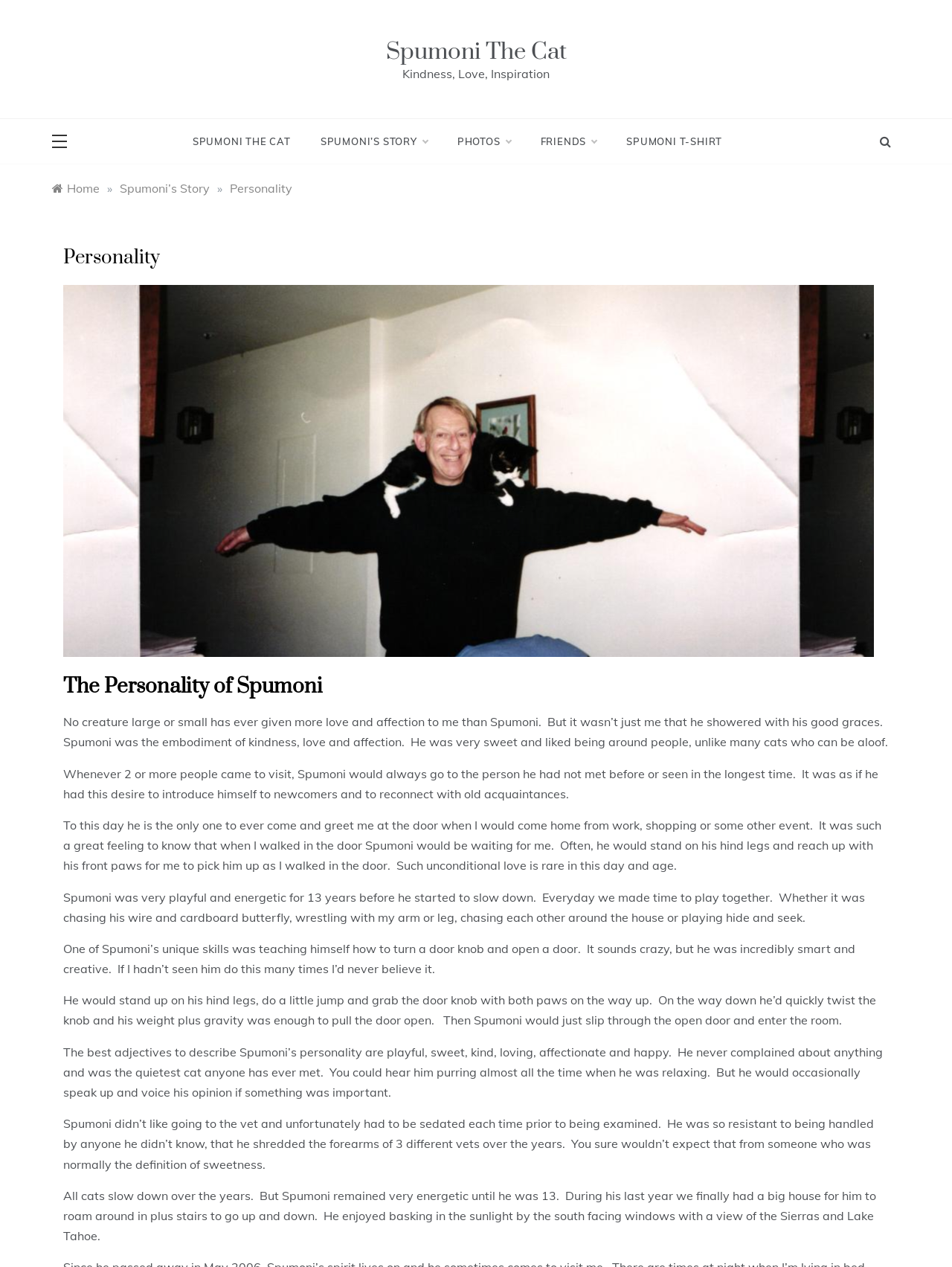Find the primary header on the webpage and provide its text.

Spumoni The Cat